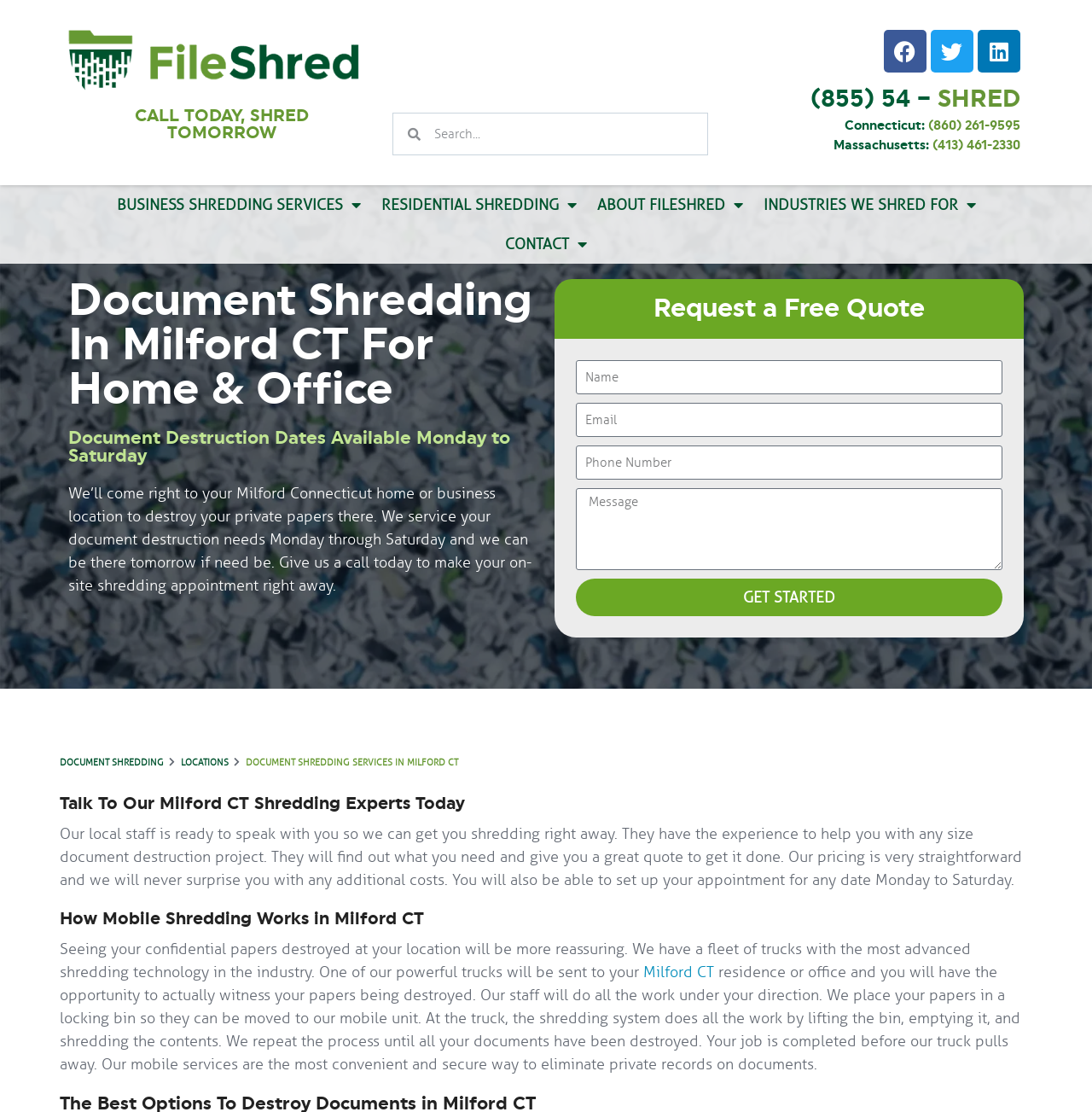Locate the coordinates of the bounding box for the clickable region that fulfills this instruction: "Request a free quote".

[0.523, 0.266, 0.922, 0.289]